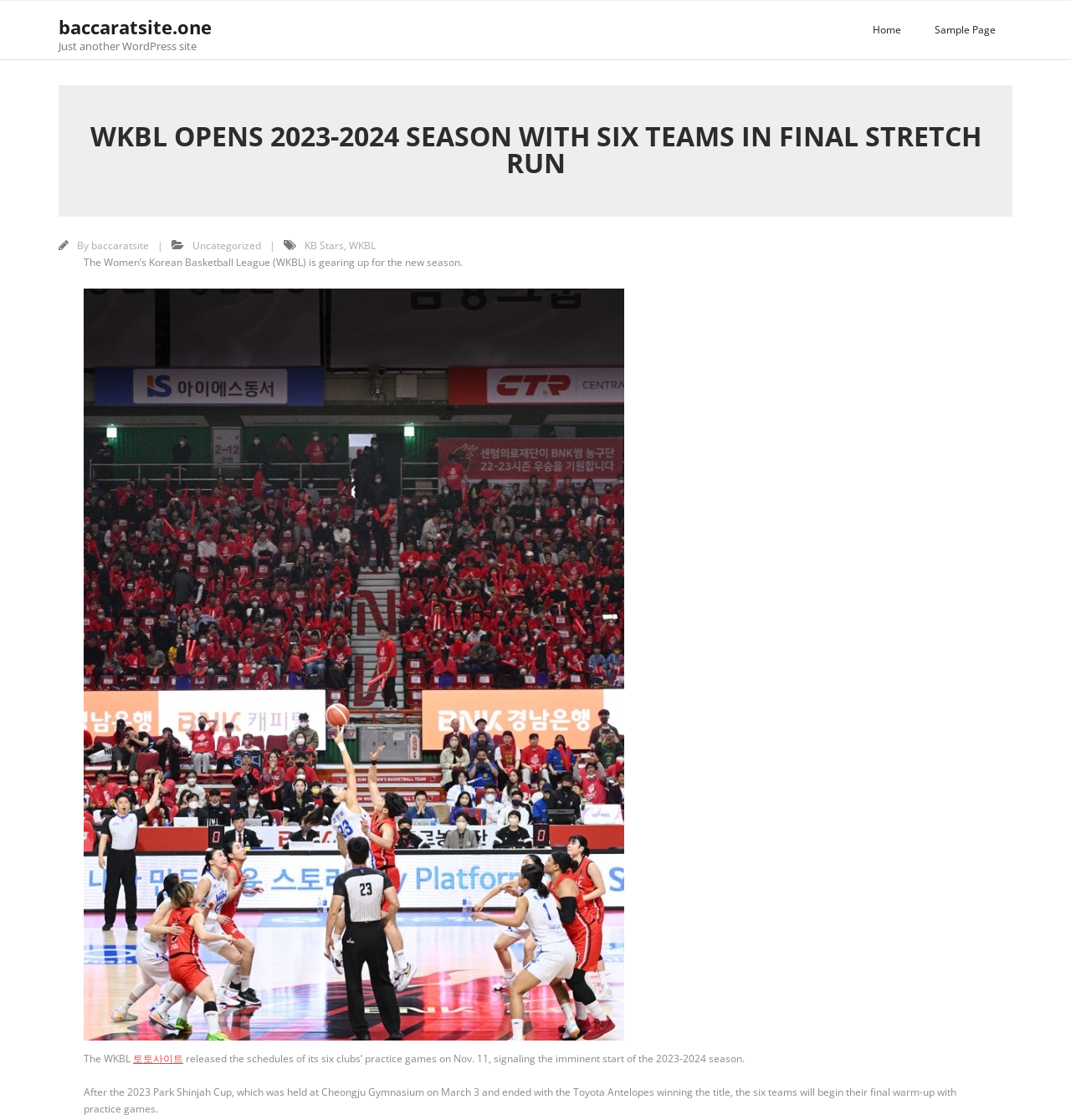What is the name of the basketball league?
Please look at the screenshot and answer using one word or phrase.

WKBL